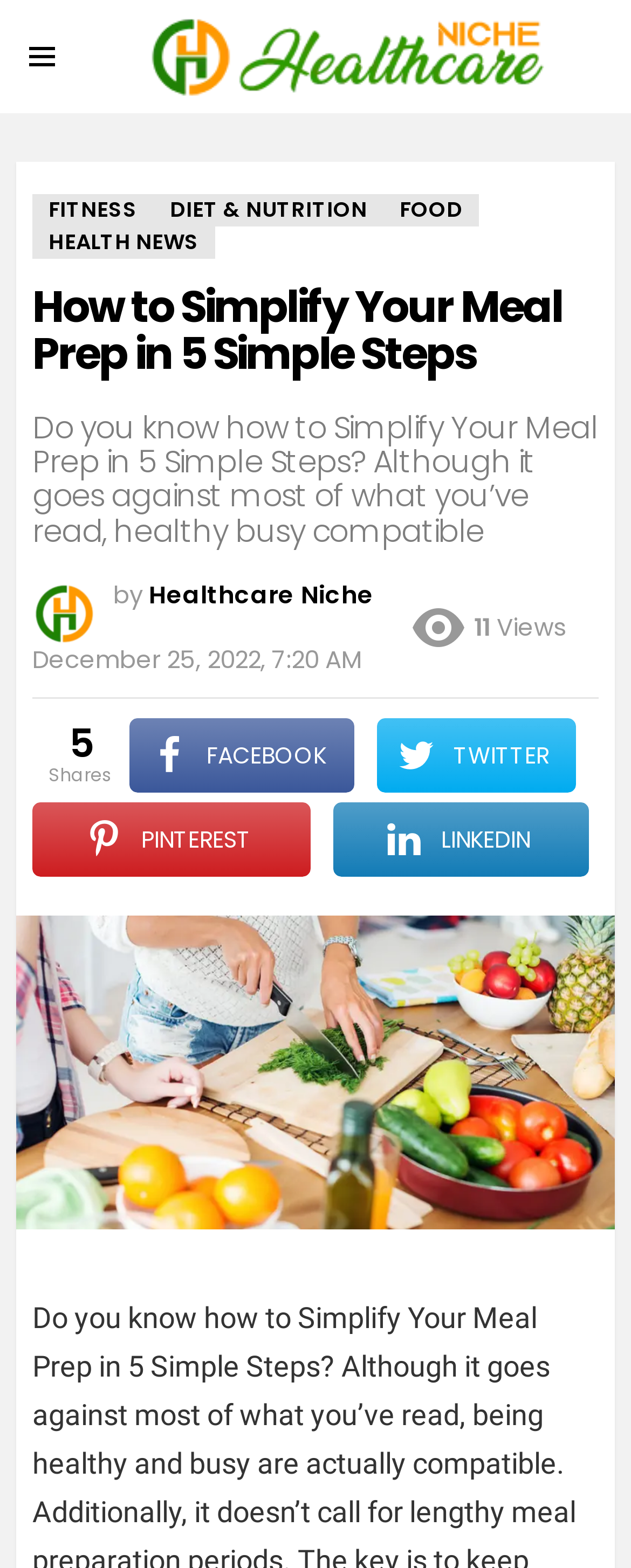Give a short answer to this question using one word or a phrase:
What is the main topic of the article?

Meal Prep